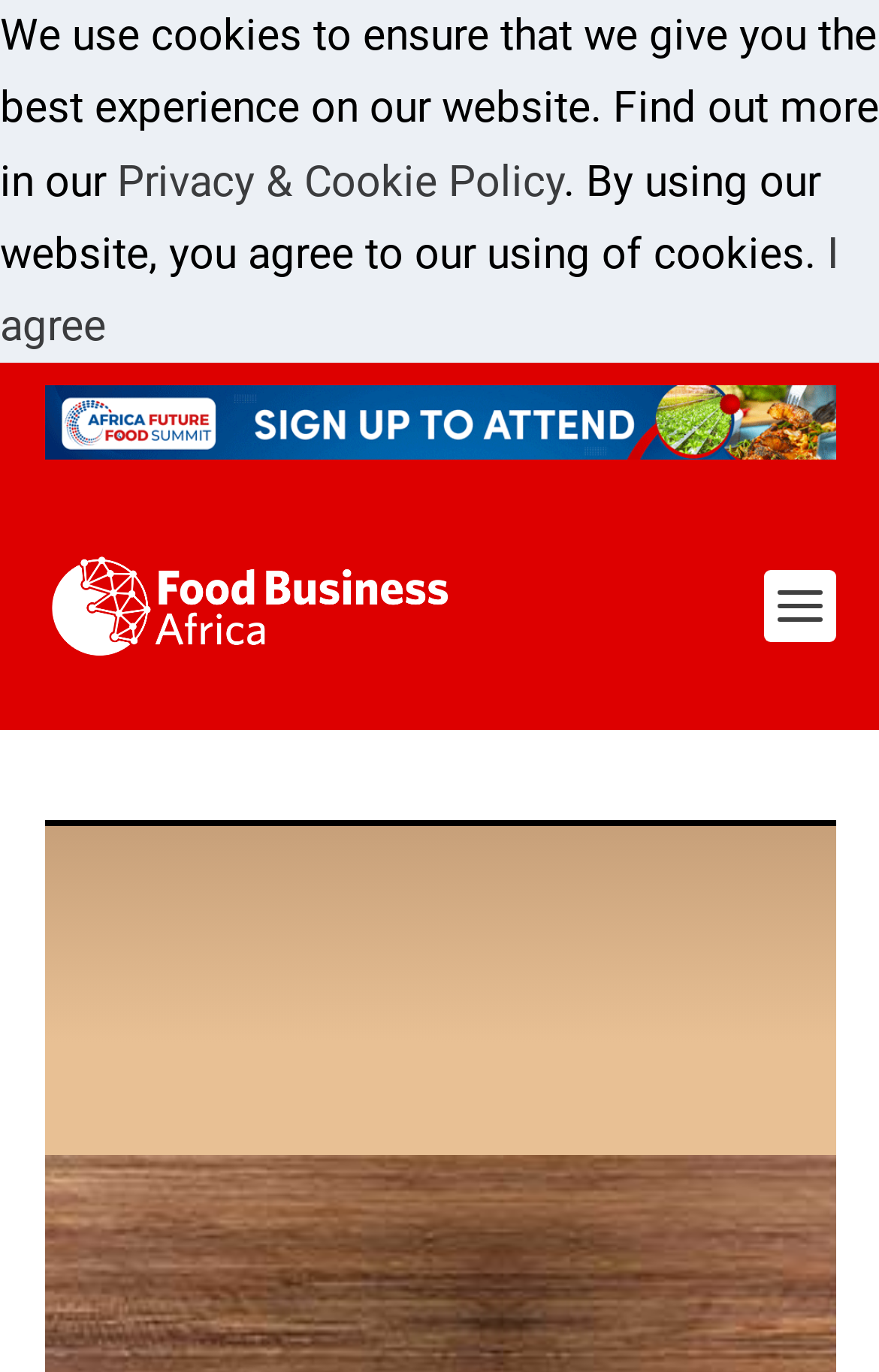Predict the bounding box for the UI component with the following description: "Privacy & Cookie Policy".

[0.133, 0.113, 0.641, 0.15]